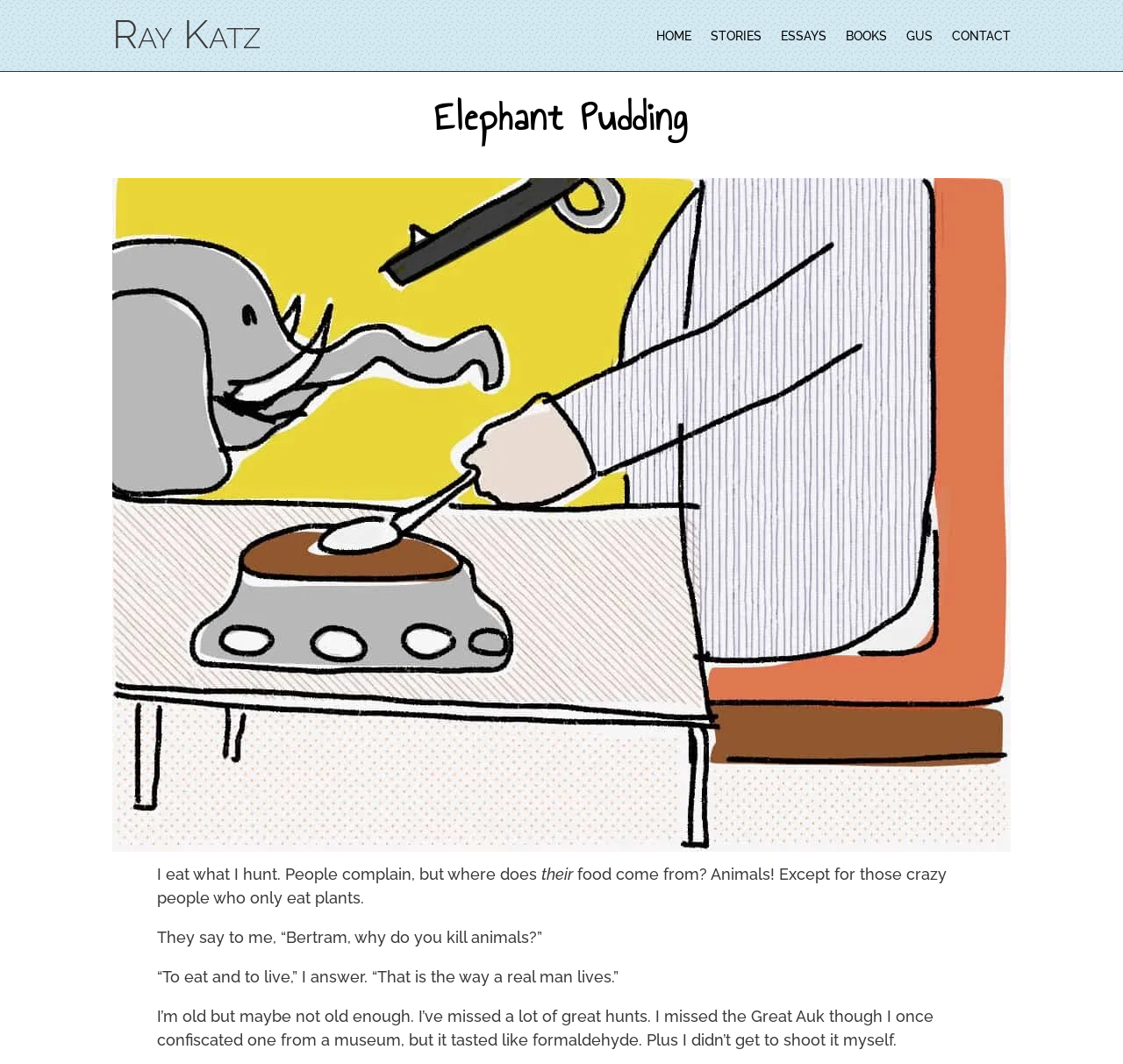Answer the following in one word or a short phrase: 
What is the tone of the text?

Humorous